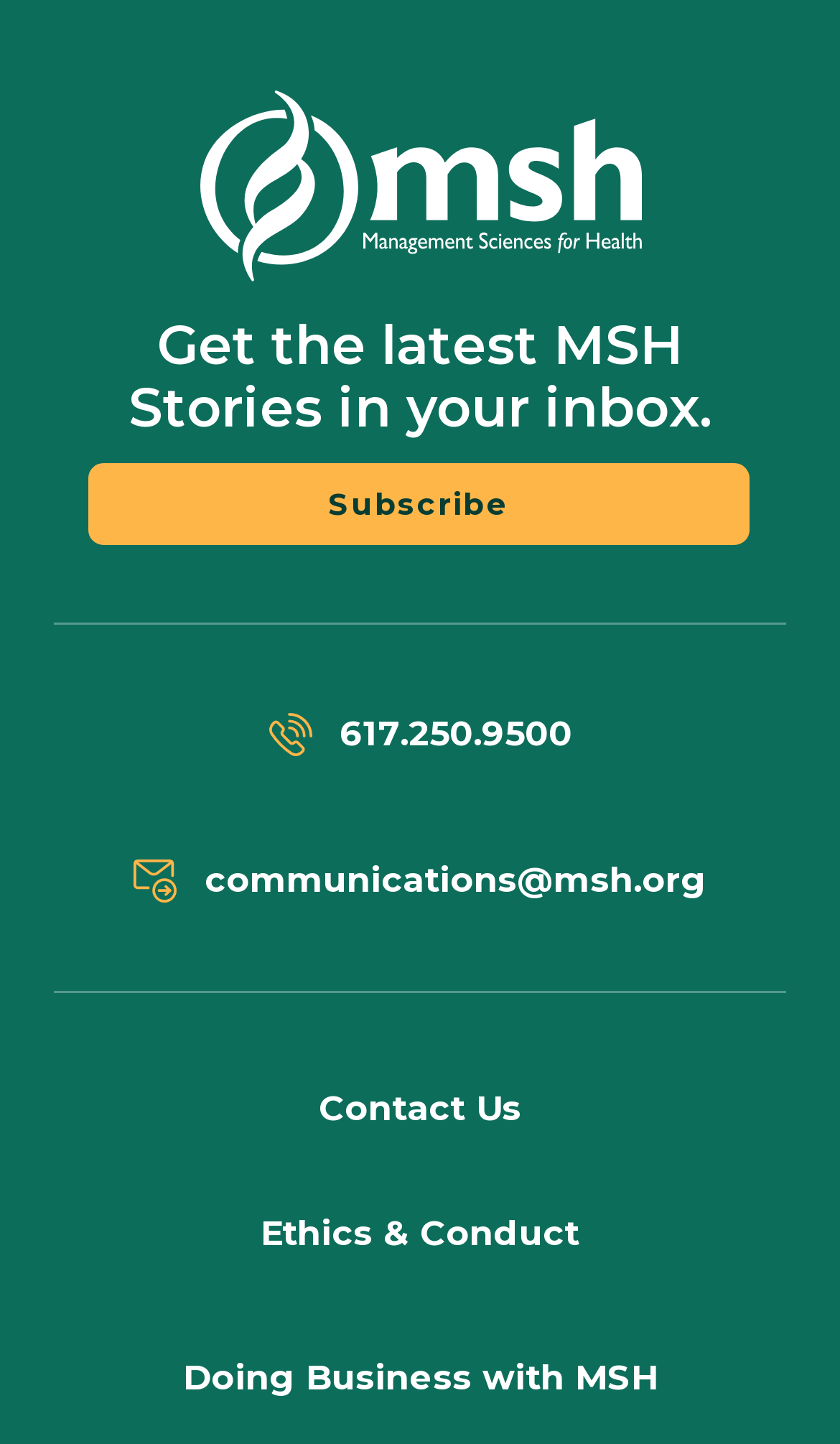Find the bounding box of the web element that fits this description: "Doing Business with MSH".

[0.218, 0.94, 0.782, 0.969]